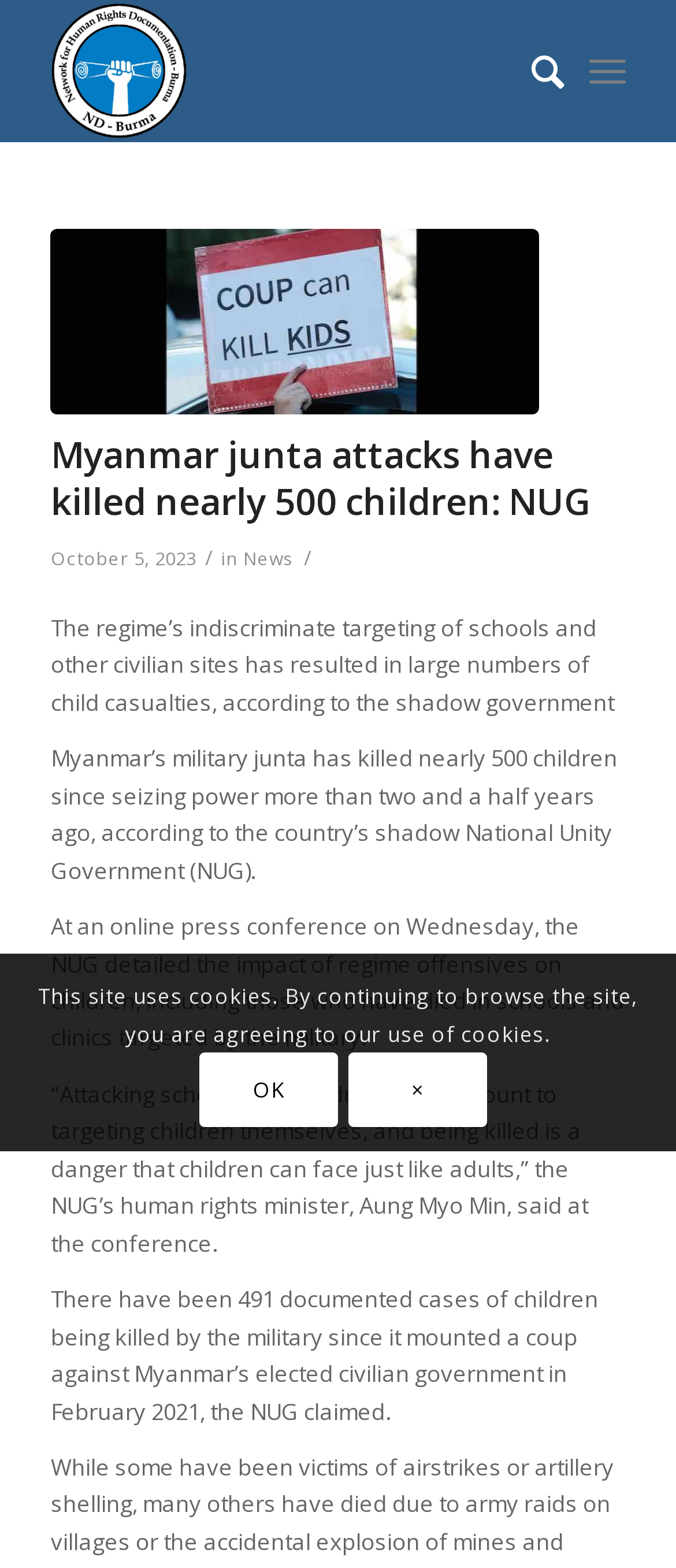Determine the bounding box coordinates for the element that should be clicked to follow this instruction: "Read the news article". The coordinates should be given as four float numbers between 0 and 1, in the format [left, top, right, bottom].

[0.075, 0.39, 0.908, 0.458]